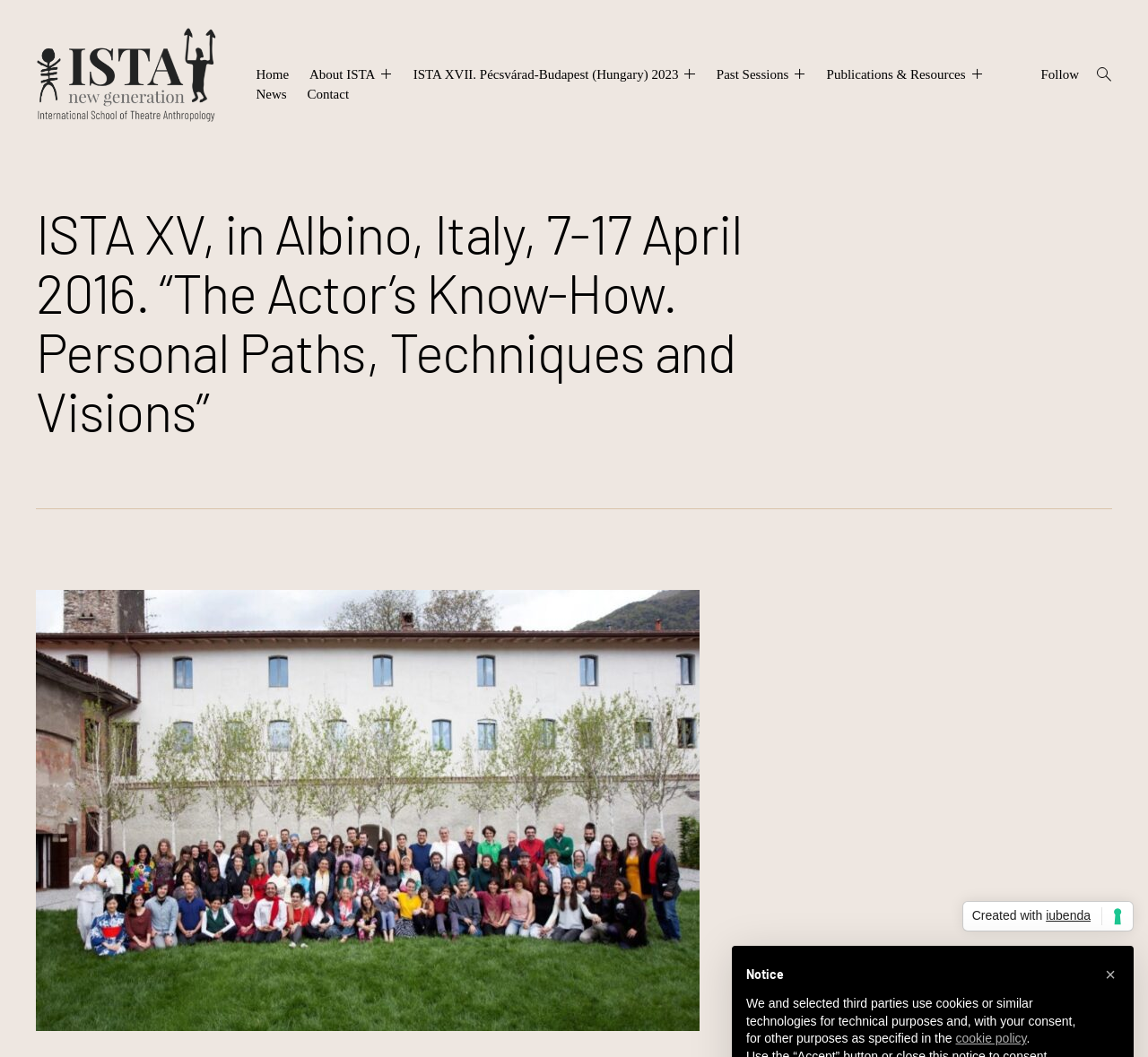Determine the bounding box coordinates (top-left x, top-left y, bottom-right x, bottom-right y) of the UI element described in the following text: ISTA XVII. Pécsvárad-Budapest (Hungary) 2023

[0.36, 0.063, 0.591, 0.079]